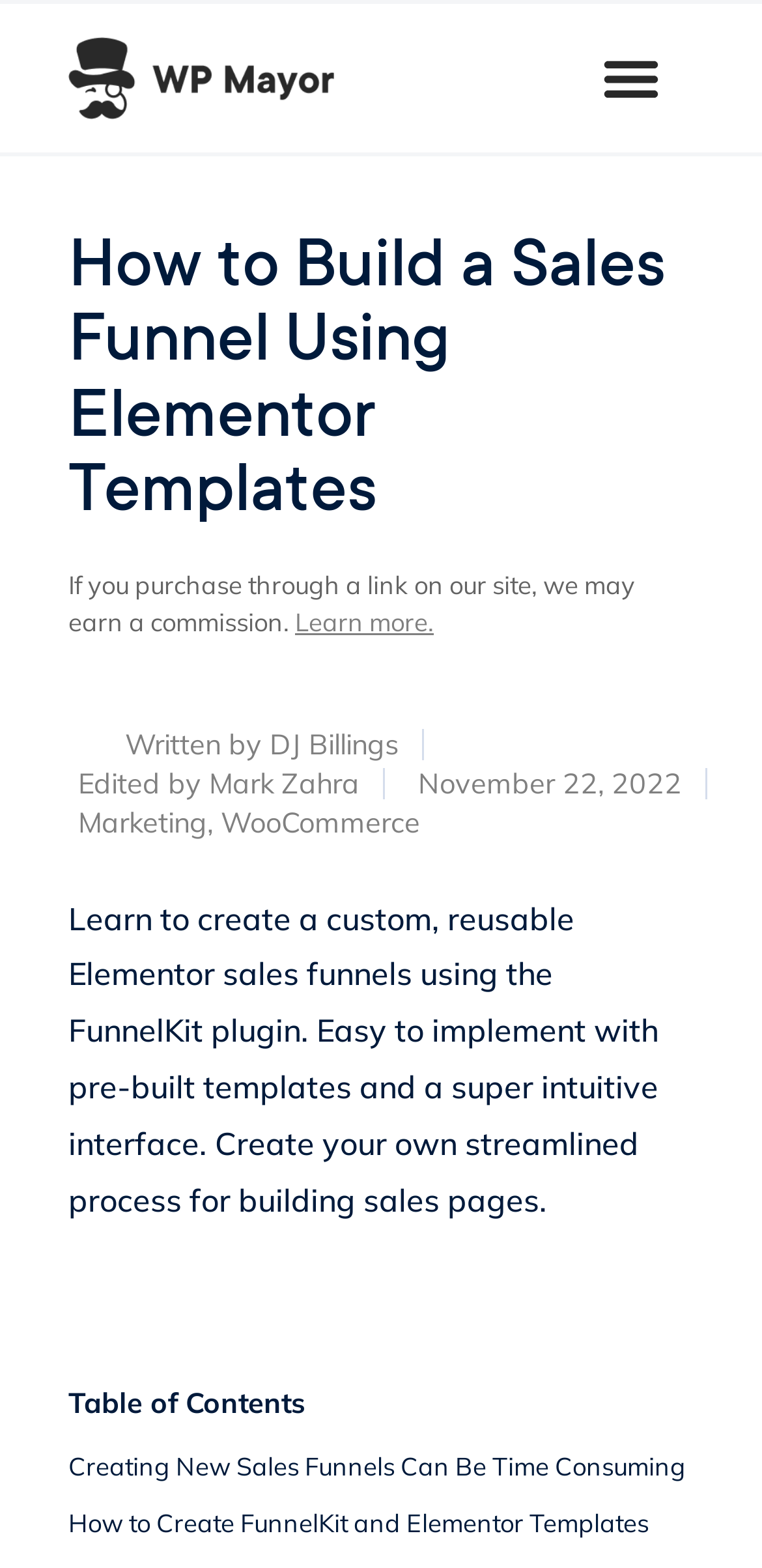Respond to the question with just a single word or phrase: 
What are the categories of this article?

Marketing, WooCommerce